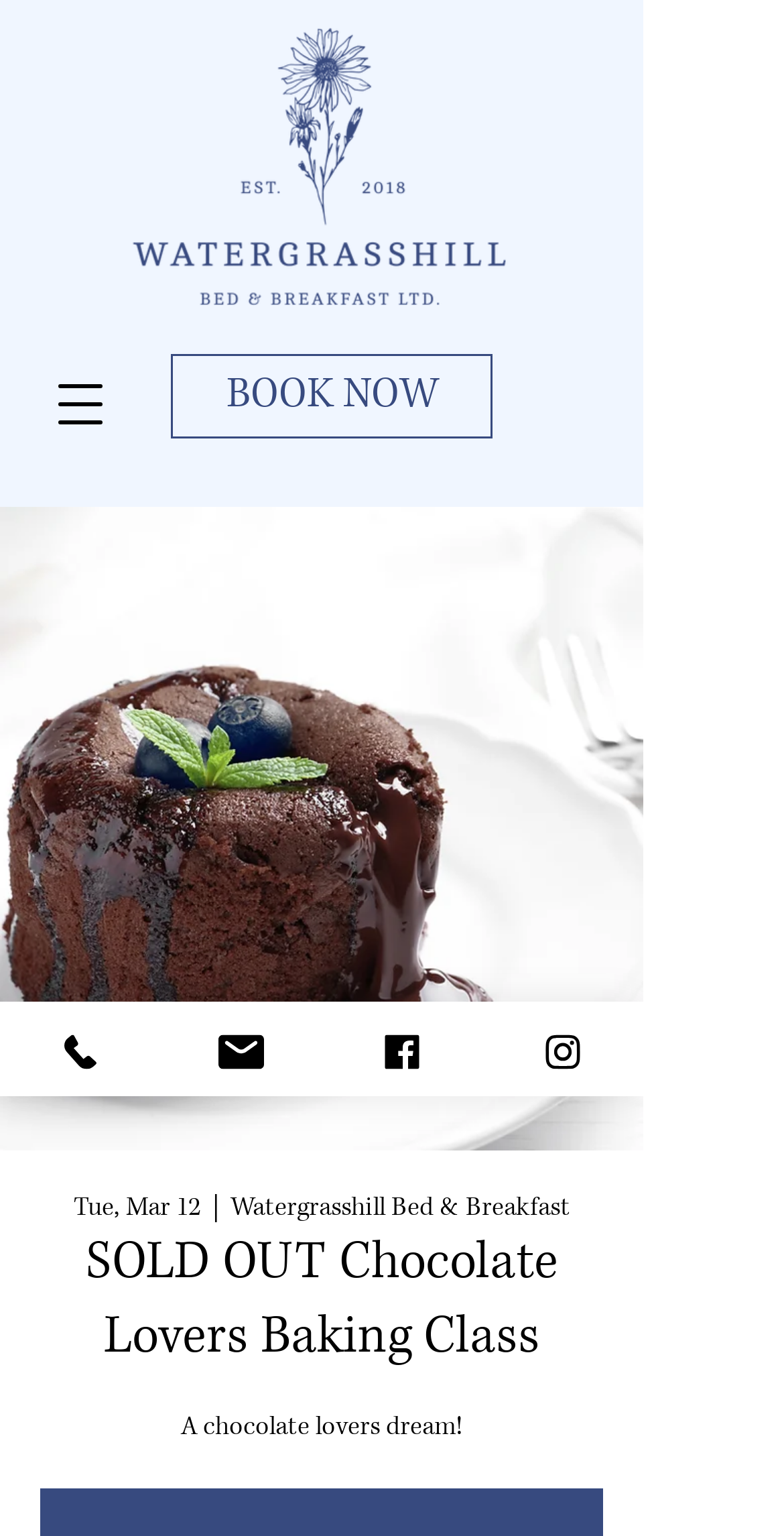Extract the main title from the webpage and generate its text.

SOLD OUT Chocolate Lovers Baking Class